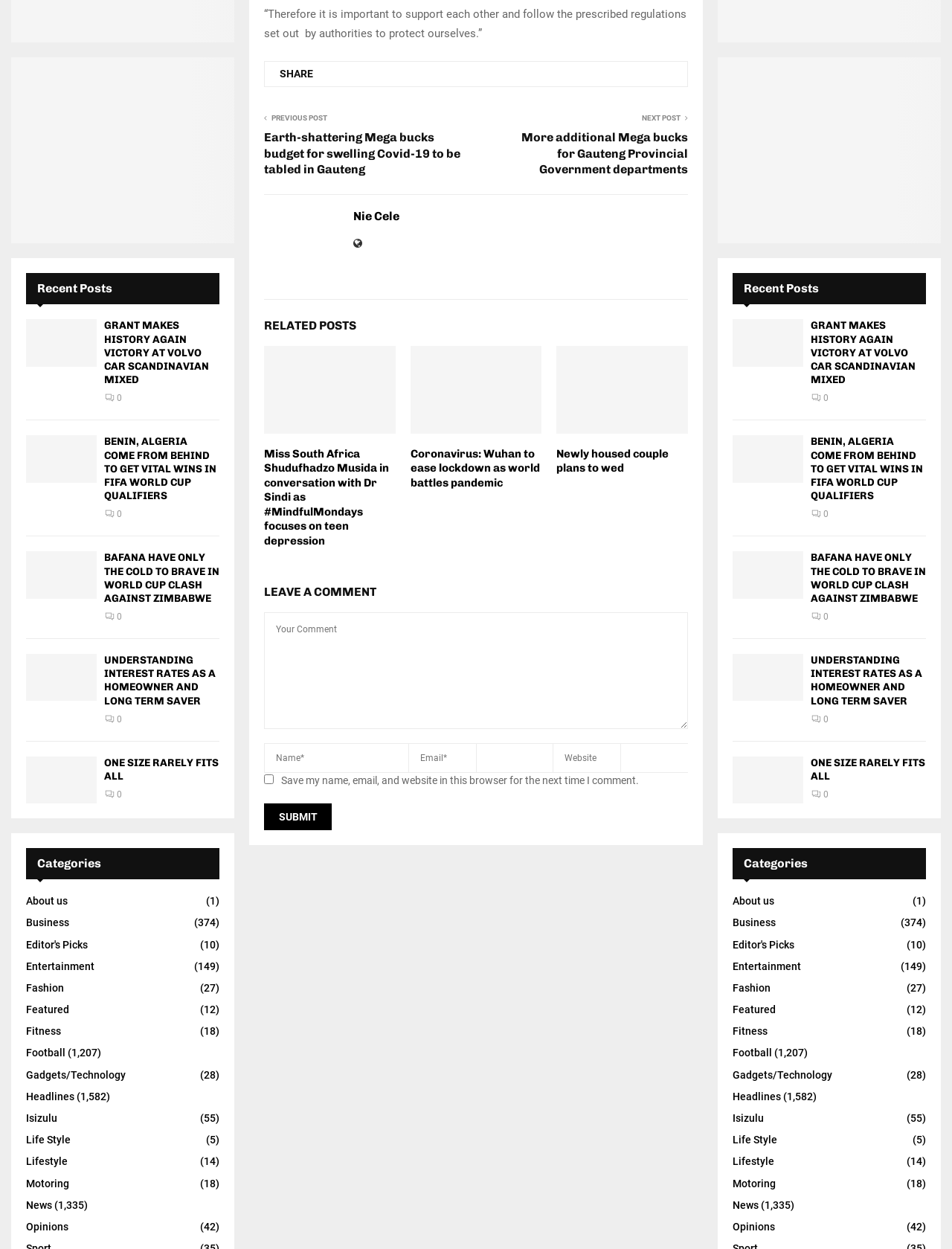What is the category with the most articles?
Please answer the question with a single word or phrase, referencing the image.

News